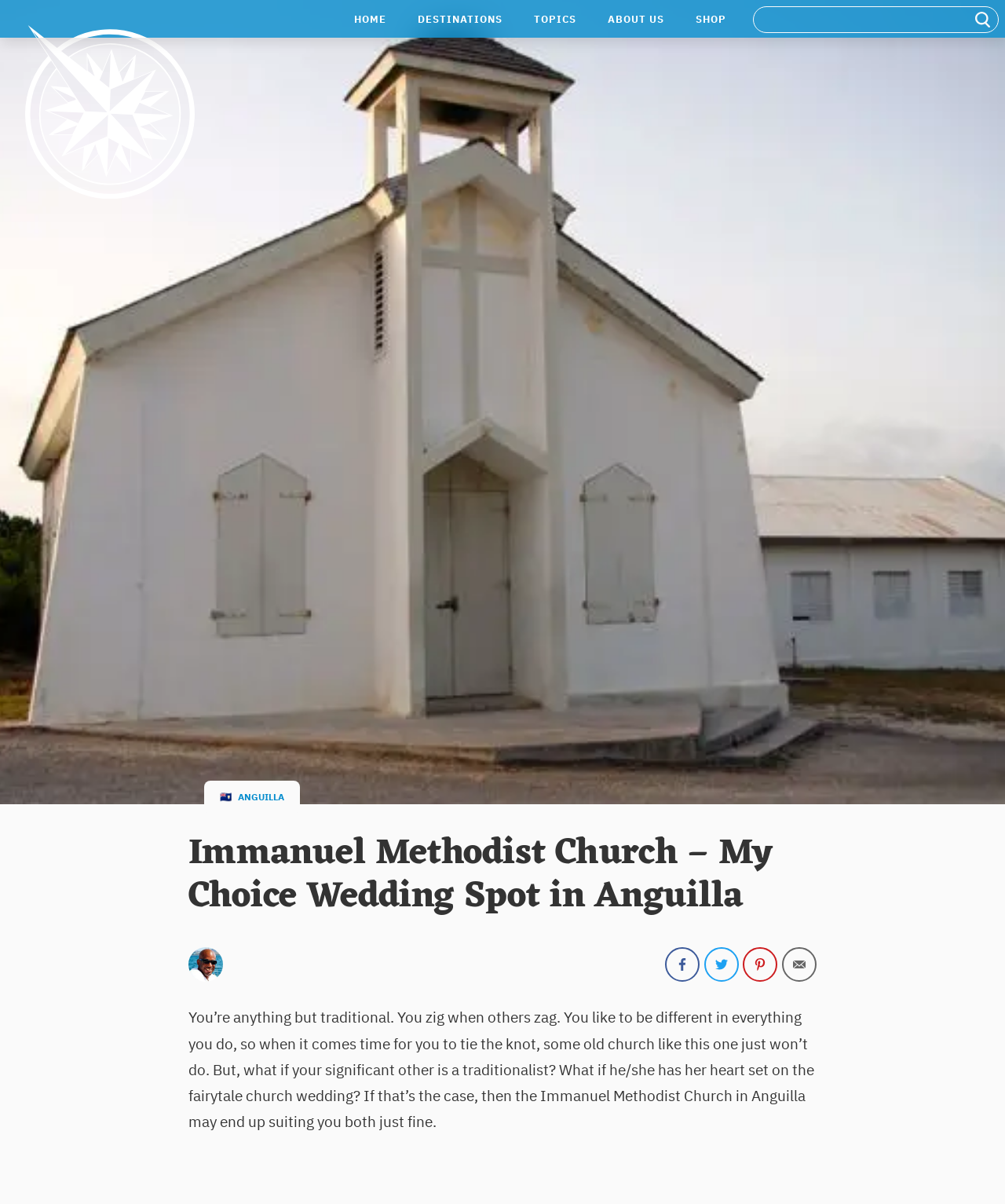Please give a succinct answer to the question in one word or phrase:
What is the author of the article?

Steve